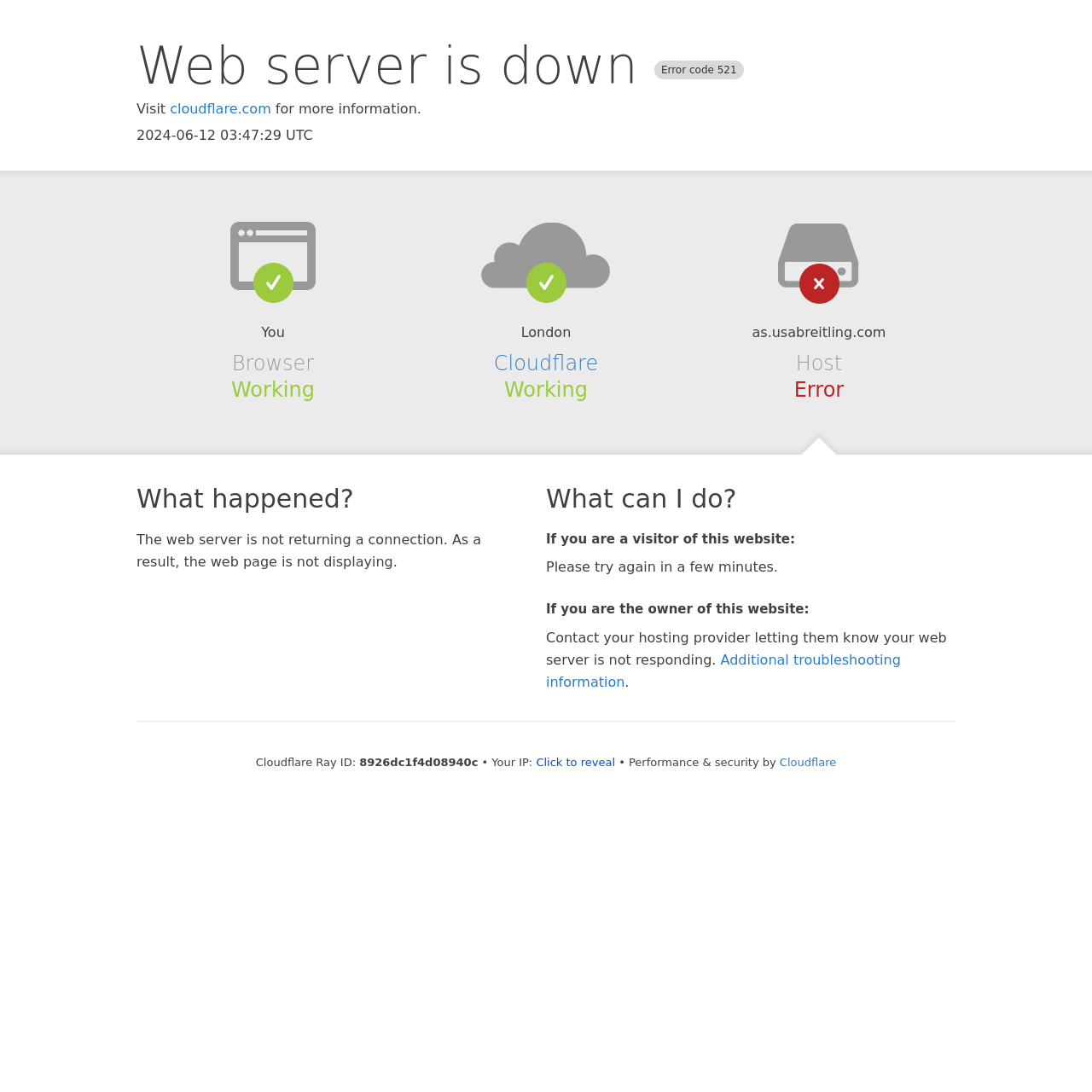What is the name of the hosting provider?
Provide a comprehensive and detailed answer to the question.

The name of the hosting provider is mentioned as 'Cloudflare' in the section 'Cloudflare' on the webpage.